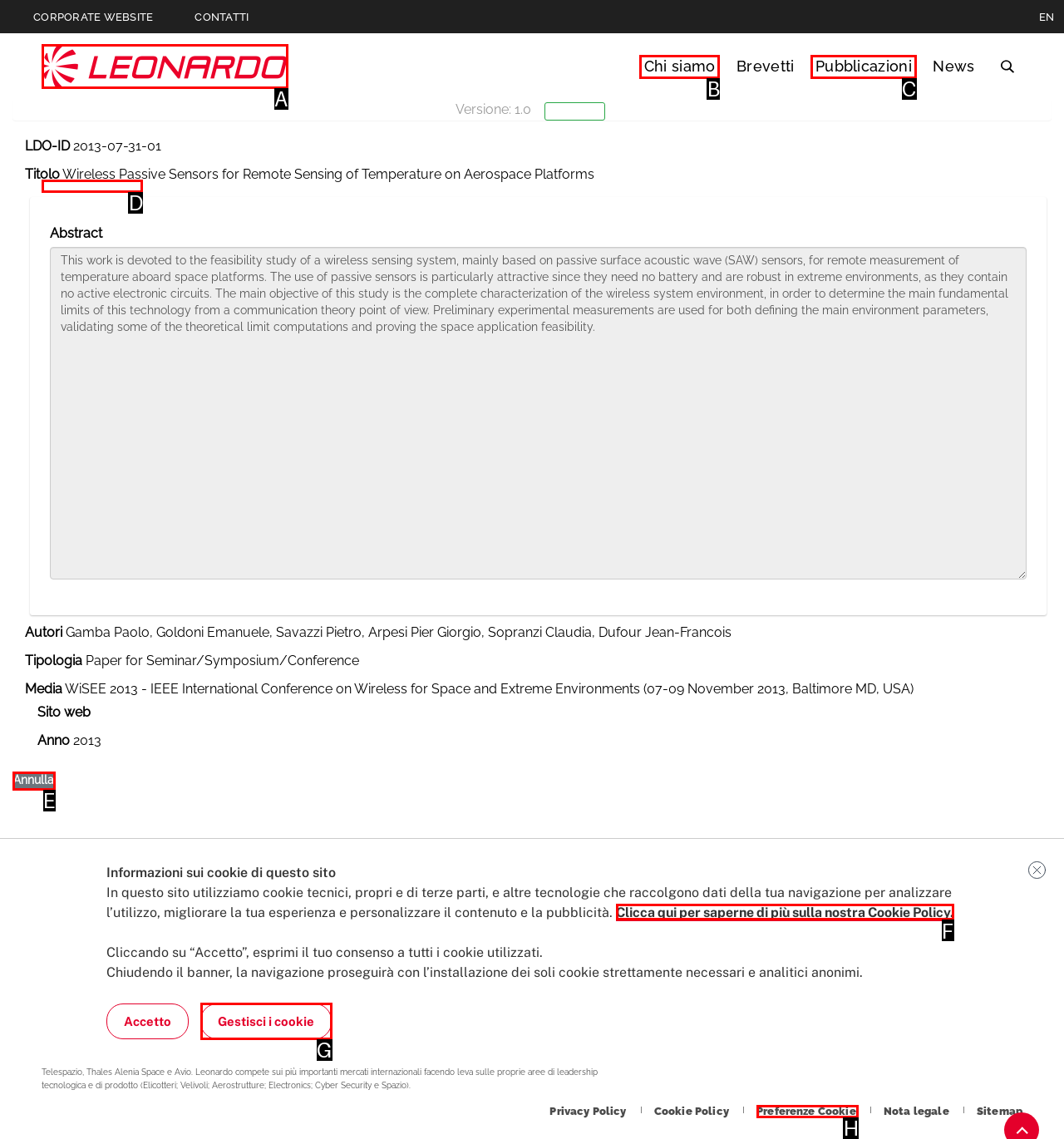From the description: Chi siamo, identify the option that best matches and reply with the letter of that option directly.

B